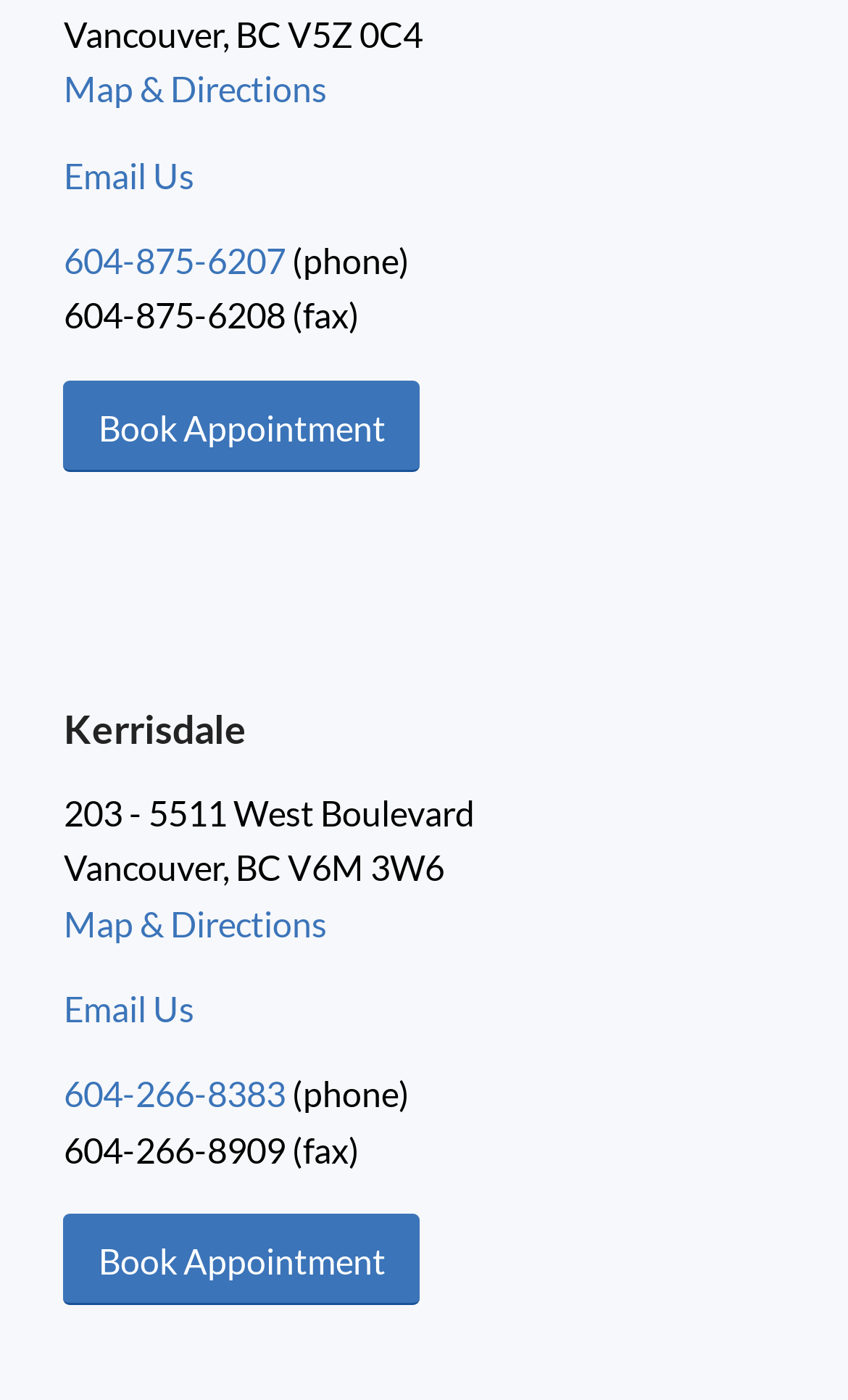Locate the bounding box coordinates of the element that should be clicked to execute the following instruction: "Click the YES button".

None